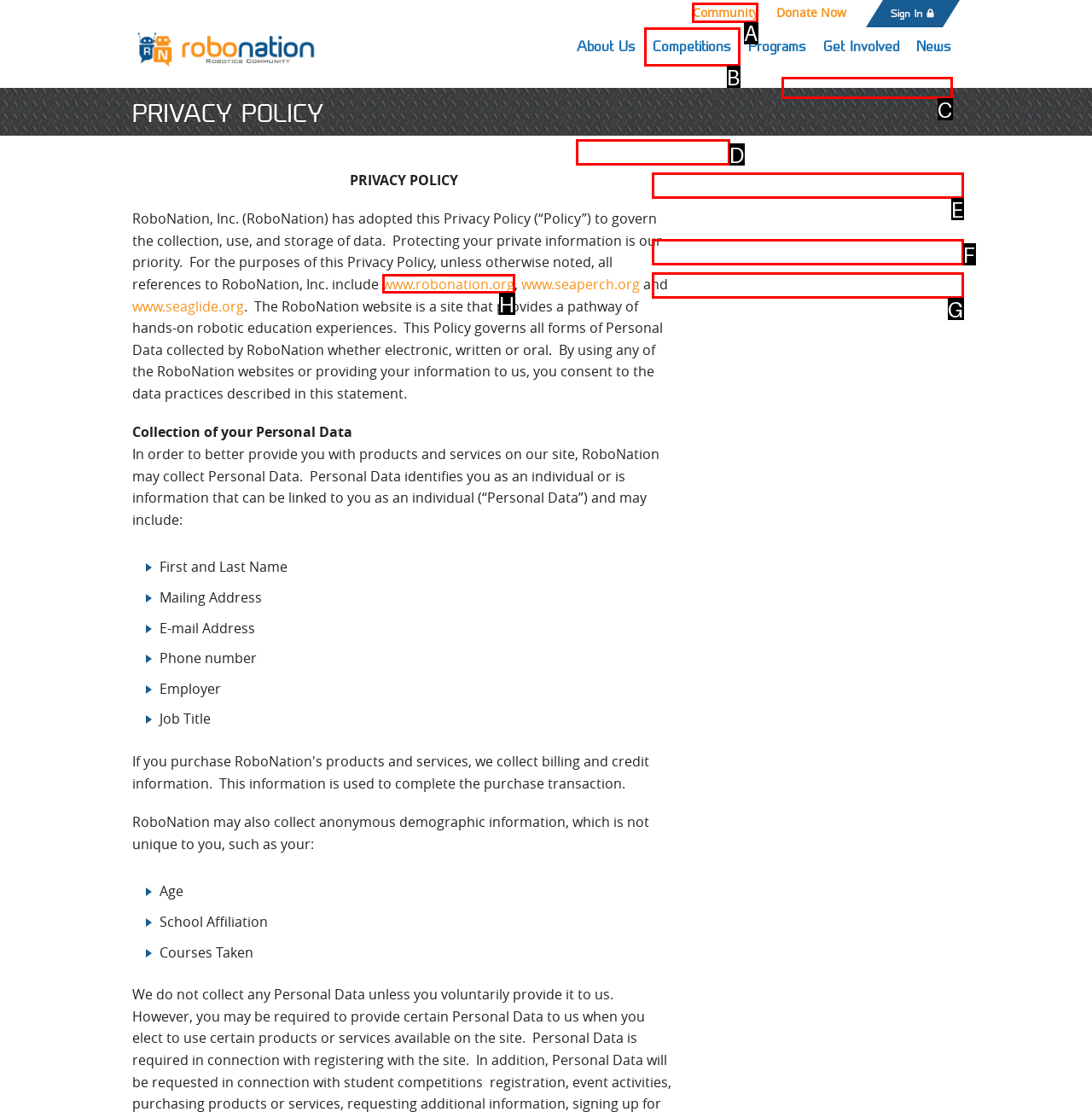Which UI element should you click on to achieve the following task: Click on the 'Kradimamu' link? Provide the letter of the correct option.

None